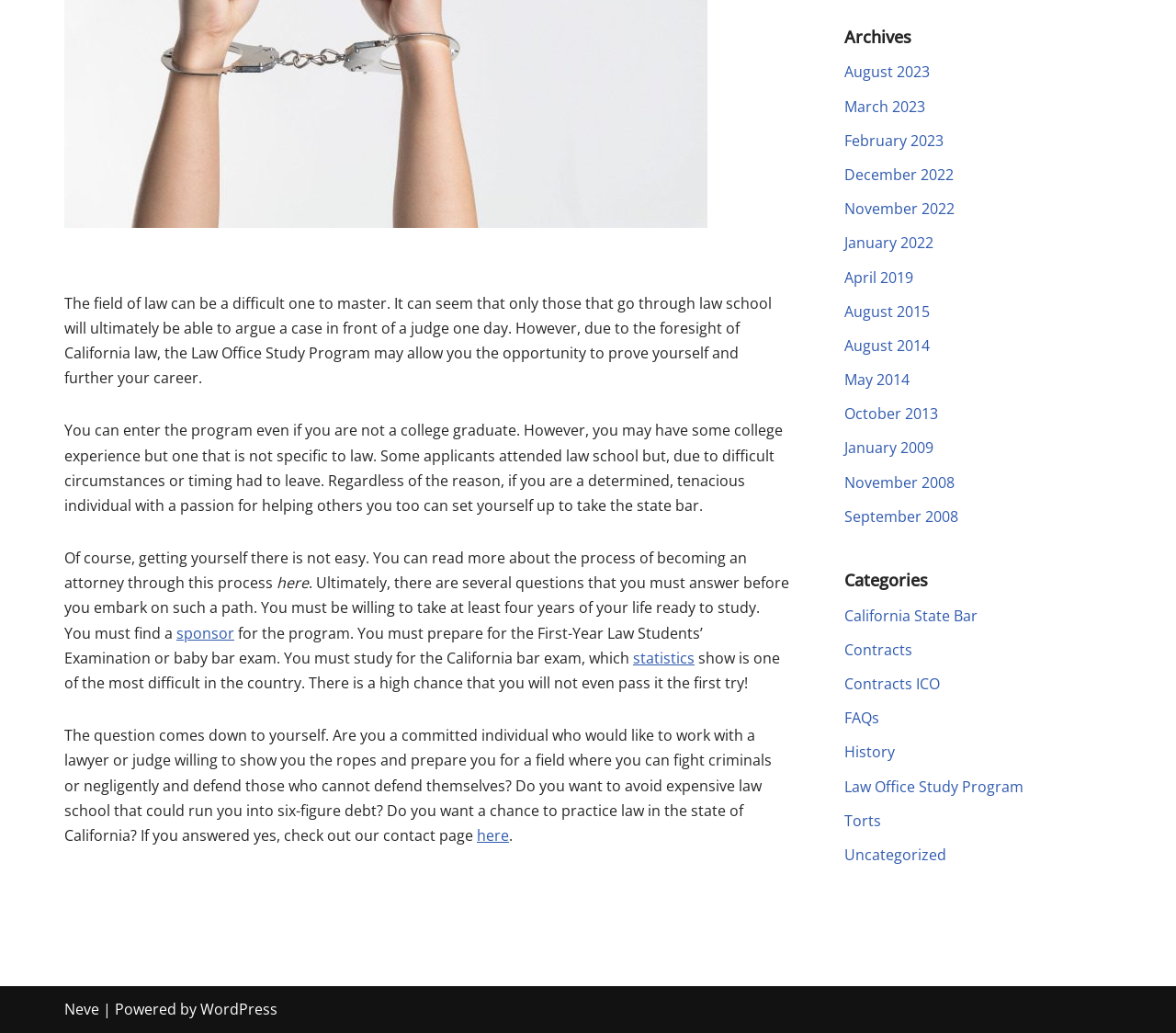Predict the bounding box coordinates of the UI element that matches this description: "California State Bar". The coordinates should be in the format [left, top, right, bottom] with each value between 0 and 1.

[0.718, 0.586, 0.831, 0.606]